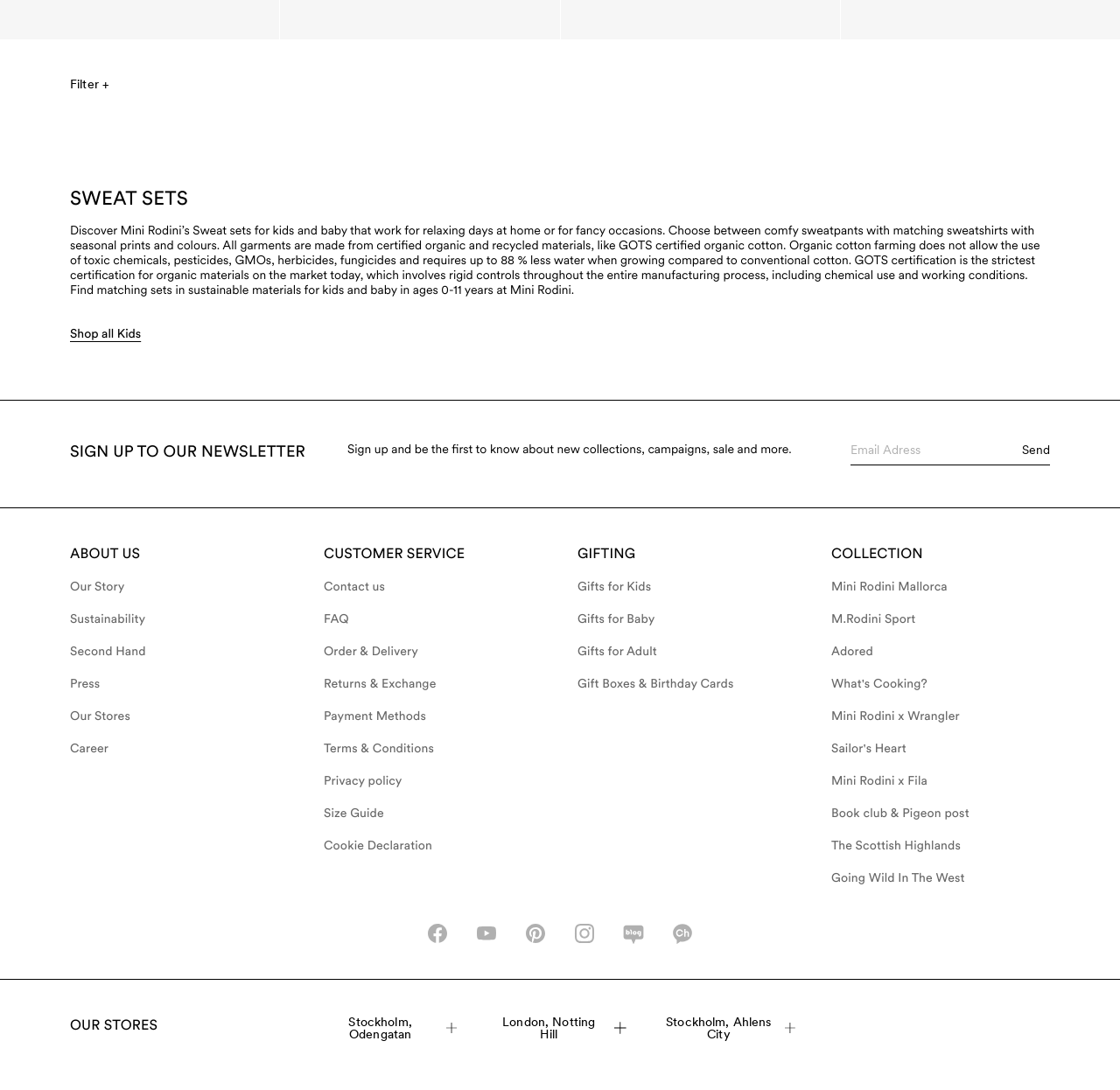Observe the image and answer the following question in detail: What is the main product category?

Based on the webpage content, the main product category is sweat sets, which is mentioned in the heading 'SWEAT SETS' and described in the StaticText element as 'Discover Mini Rodini’s Sweat sets for kids and baby...'.